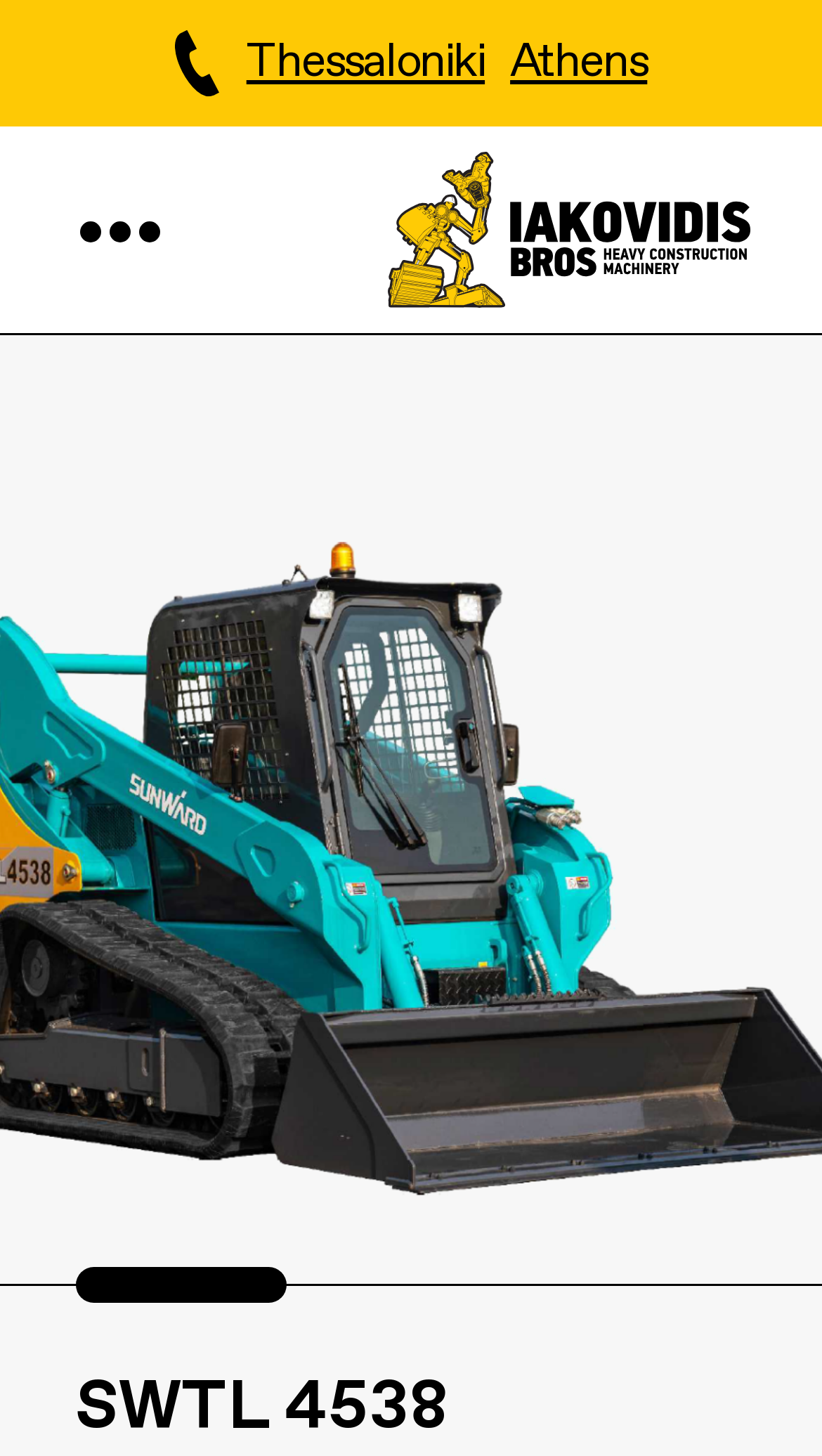Provide a thorough description of the webpage's content and layout.

The webpage appears to be a product page for a heavy machinery equipment, specifically the SWTL 4538 model. At the top, there are three links: "Thessaloniki" and "Athens" are positioned side by side, with "Iakovidis Bros" located to their right. The "Iakovidis Bros" link has an accompanying image with the same name.

Below these links, there is a large section that occupies the majority of the page. This section contains a product image, which is likely a visual representation of the SWTL 4538 equipment. Above the product image, there is a heading that displays the model name "SWTL 4538" in a prominent location.

The webpage also provides some technical specifications of the equipment, which are listed in a concise manner. These specifications include the operating weight, engine power, bucket breakout force, rated operating capacity, and tipping load.

Overall, the webpage is focused on providing essential information about the SWTL 4538 equipment, with a clear and organized layout that makes it easy to find the necessary details.